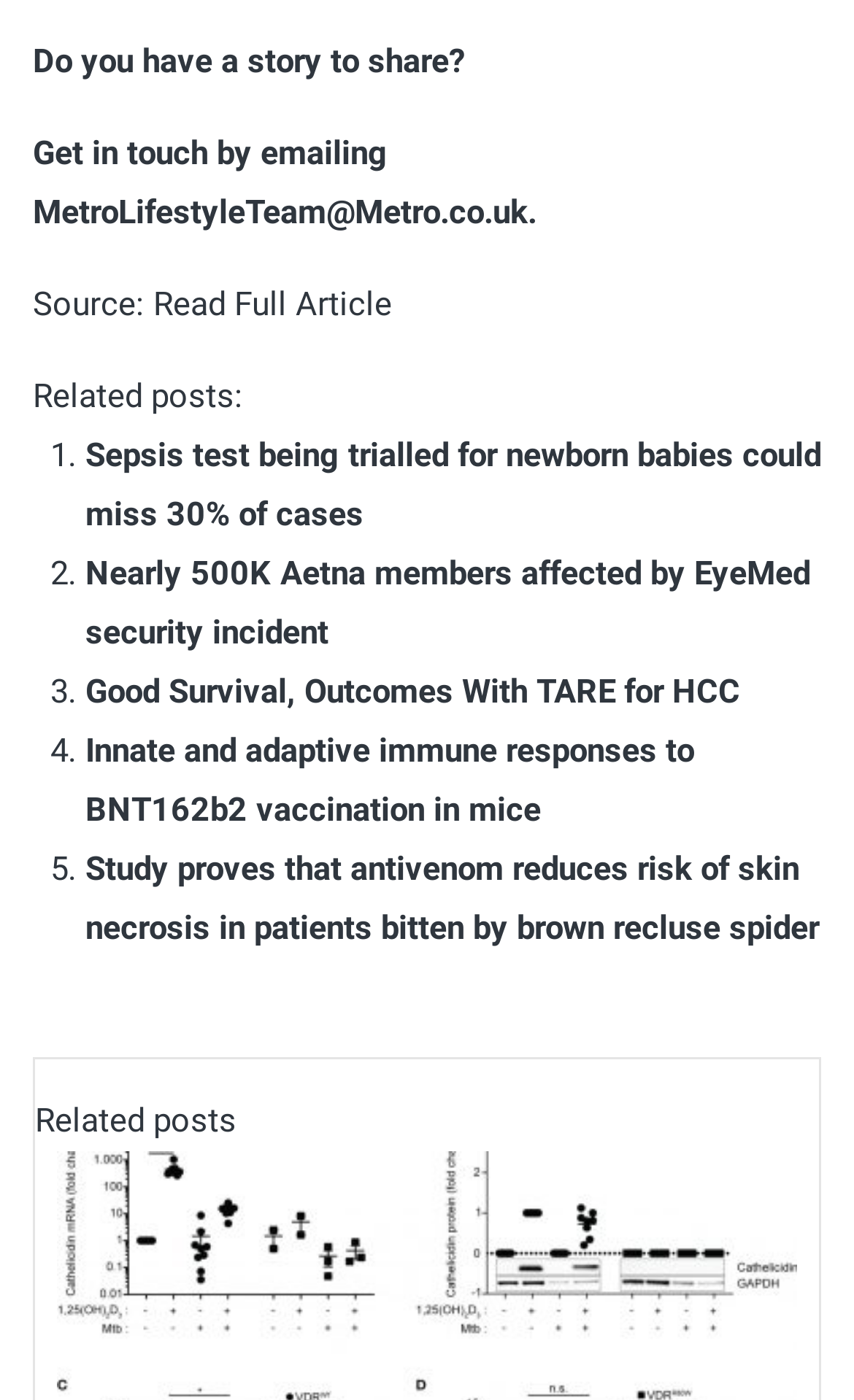What is the source of the article?
Offer a detailed and full explanation in response to the question.

The webpage mentions 'Source:' but does not provide a specific source for the article.